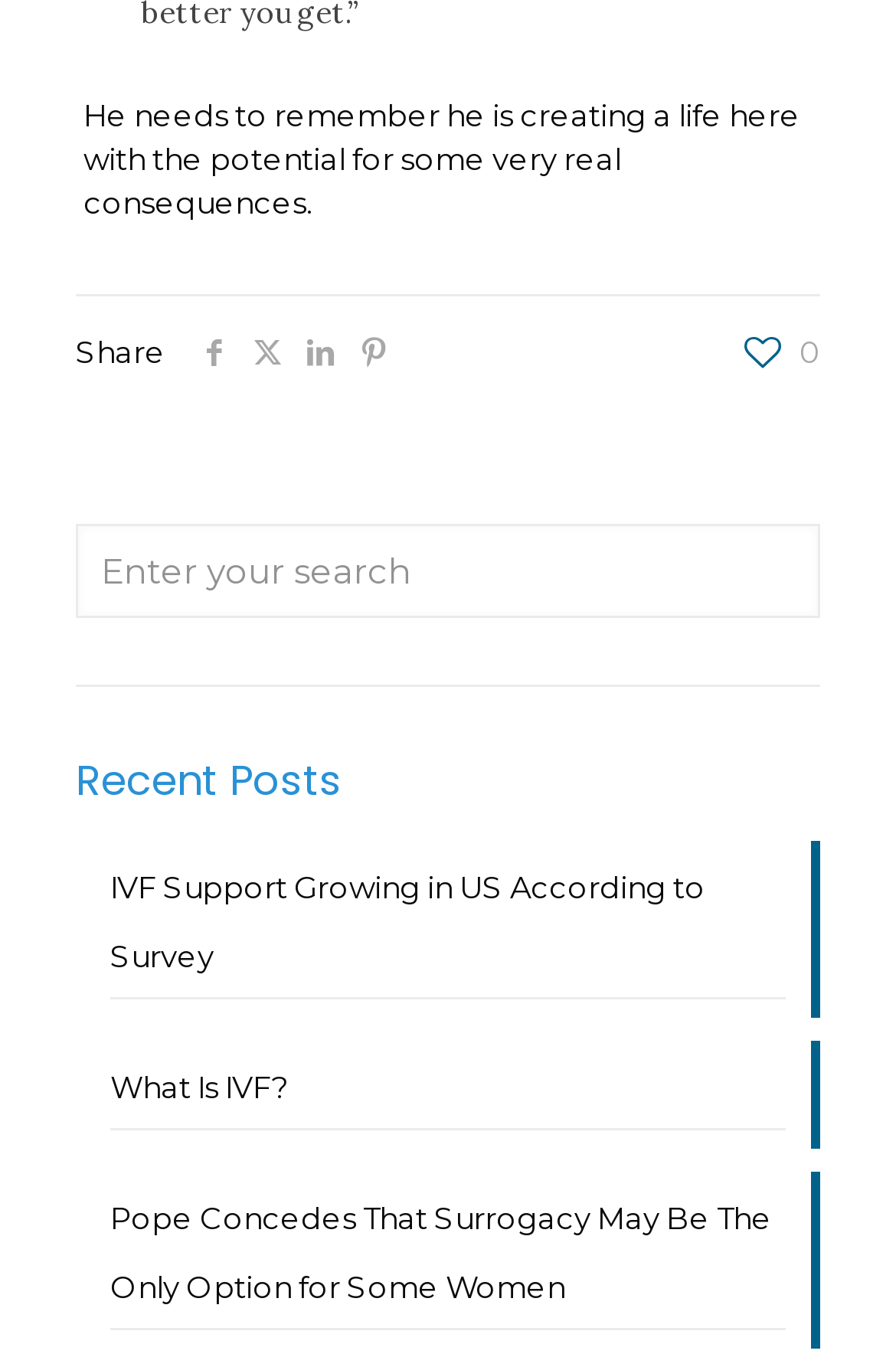What is the last topic in the recent posts section?
Based on the visual information, provide a detailed and comprehensive answer.

The last topic in the recent posts section is 'Pope Concedes That Surrogacy May Be The Only Option for Some Women', which suggests that the topic is surrogacy.